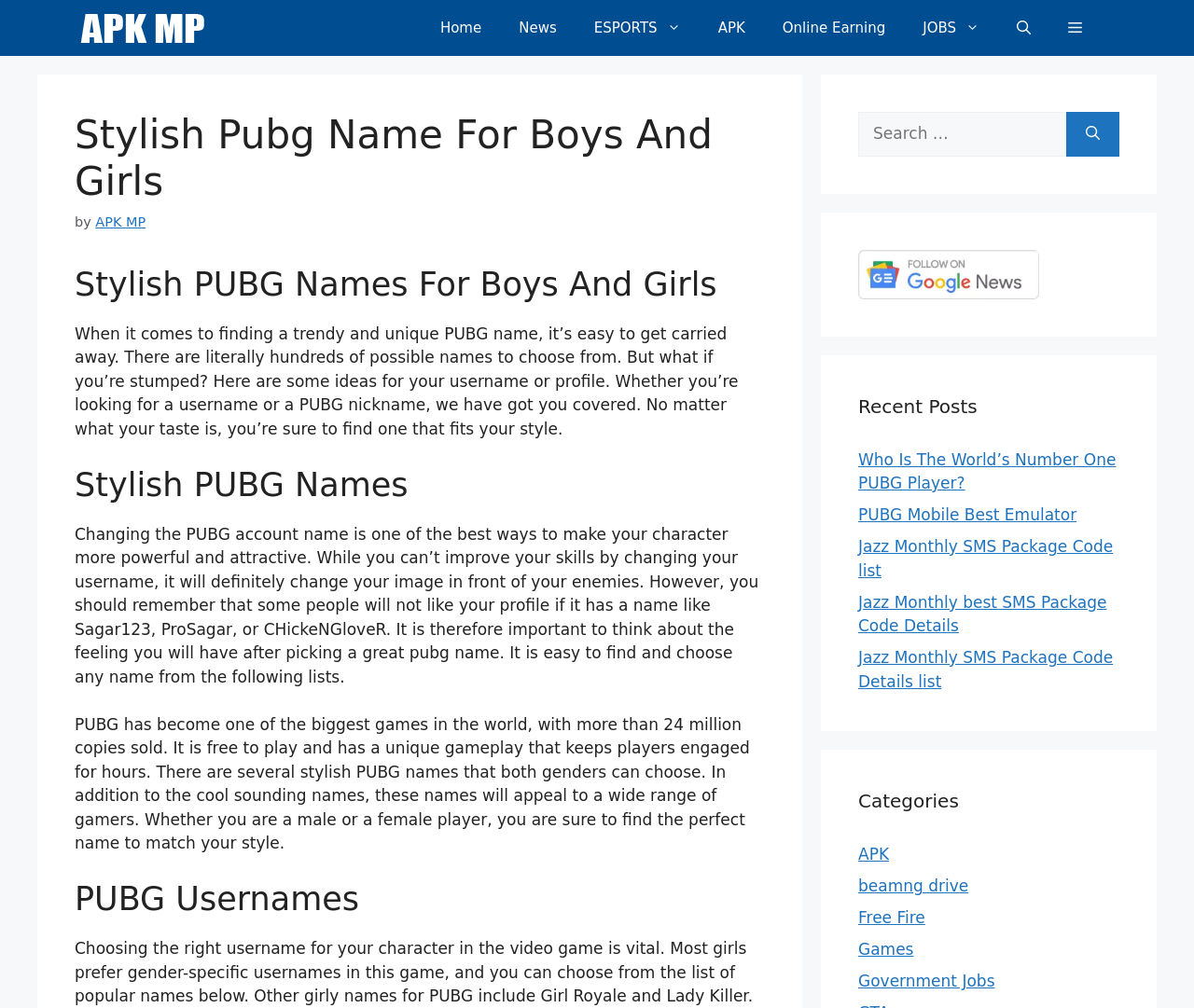Based on the image, provide a detailed and complete answer to the question: 
How many recent posts are listed on the webpage?

The webpage lists 5 recent posts, including 'Who Is The World’s Number One PUBG Player?', 'PUBG Mobile Best Emulator', 'Jazz Monthly SMS Package Code list', 'Jazz Monthly best SMS Package Code Details', and 'Jazz Monthly SMS Package Code Details list'.